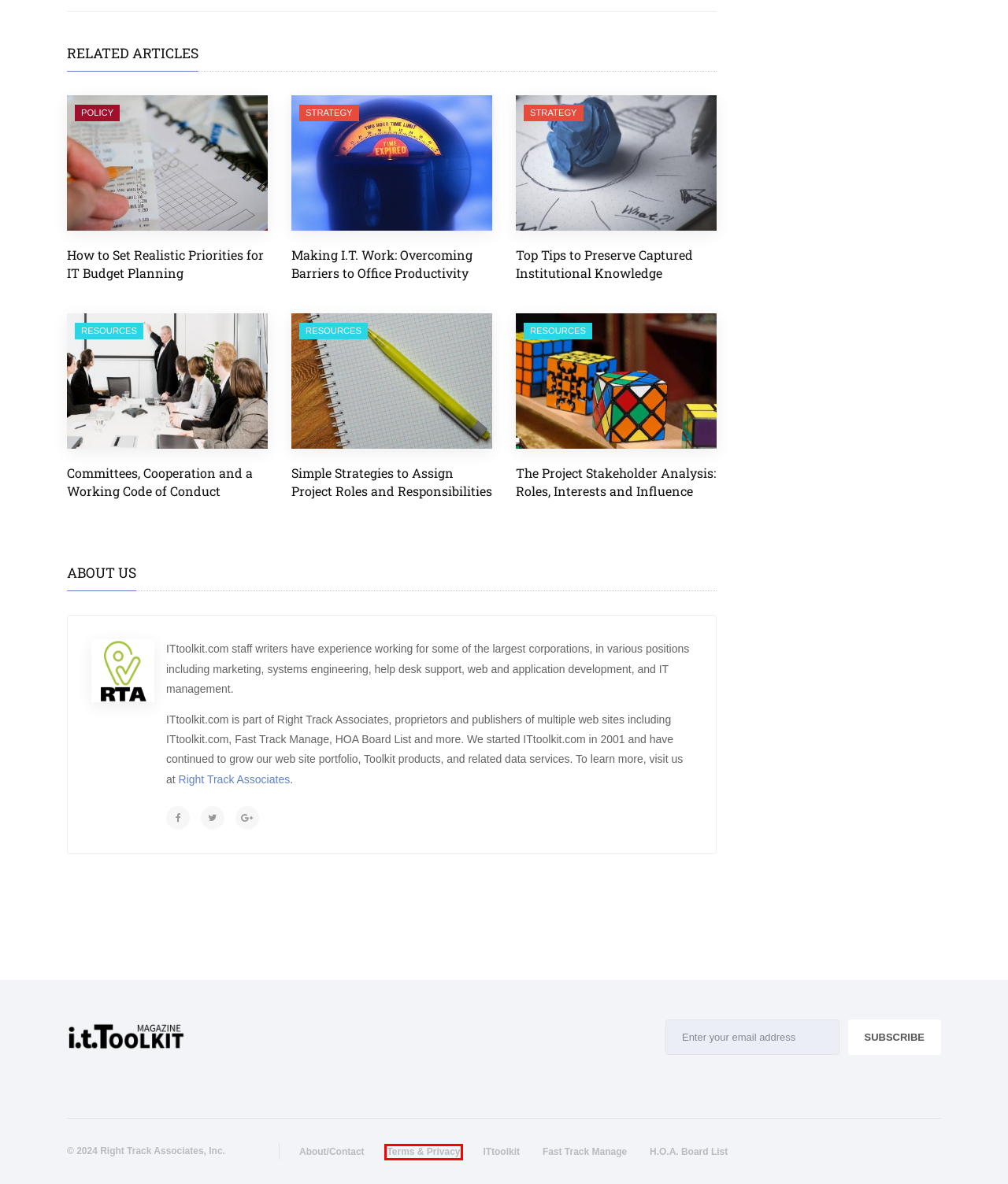Look at the screenshot of a webpage where a red rectangle bounding box is present. Choose the webpage description that best describes the new webpage after clicking the element inside the red bounding box. Here are the candidates:
A. Overcome Barriers to Productivity with Strategic IT
B. Right Track Associates
C. Project Committee Code of Conduct
D. Terms of Use / Privacy Policy
E. How to Capture and Preserve Institutional Knowledge
F. Roles and Responsibilities: Allocating Project Work
G. Project Stakeholder Analysis: Evaluate Interests and Influences
H. Florida Community Association Condo HOA Board Mailing Lists

D